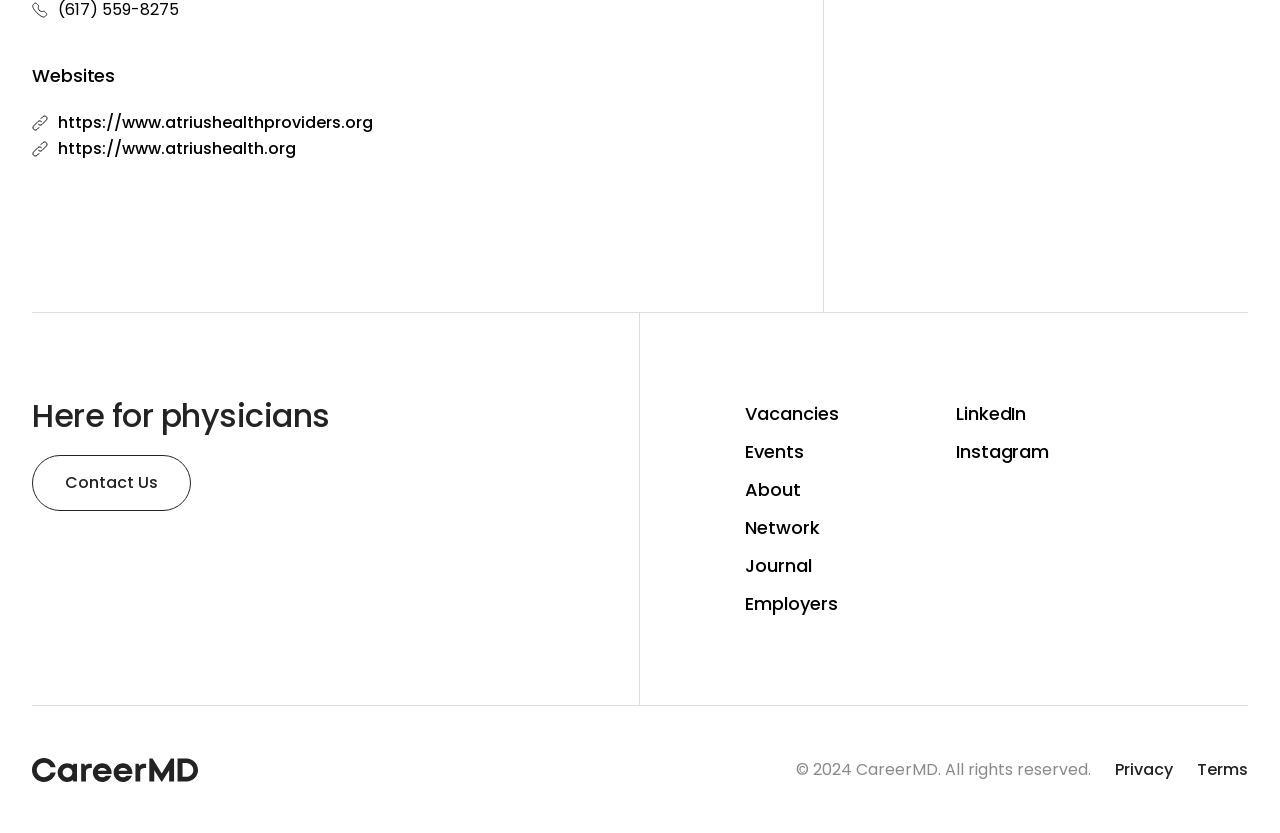Please identify the bounding box coordinates of the element's region that I should click in order to complete the following instruction: "Visit the 'About' page". The bounding box coordinates consist of four float numbers between 0 and 1, i.e., [left, top, right, bottom].

[0.582, 0.565, 0.728, 0.611]